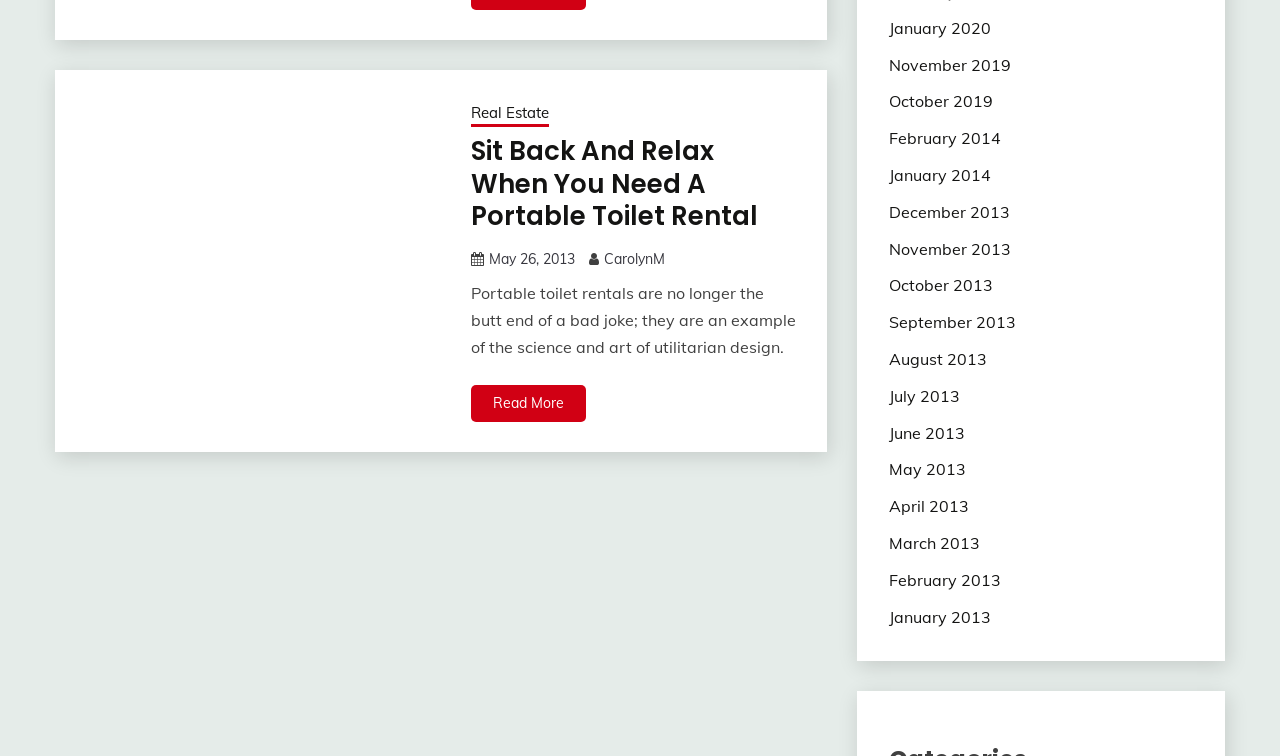What is the topic of the article?
Use the information from the screenshot to give a comprehensive response to the question.

The topic of the article can be determined by looking at the heading 'Sit Back And Relax When You Need A Portable Toilet Rental' and the link 'Portable Toilet Rental' which suggests that the article is about portable toilet rental.